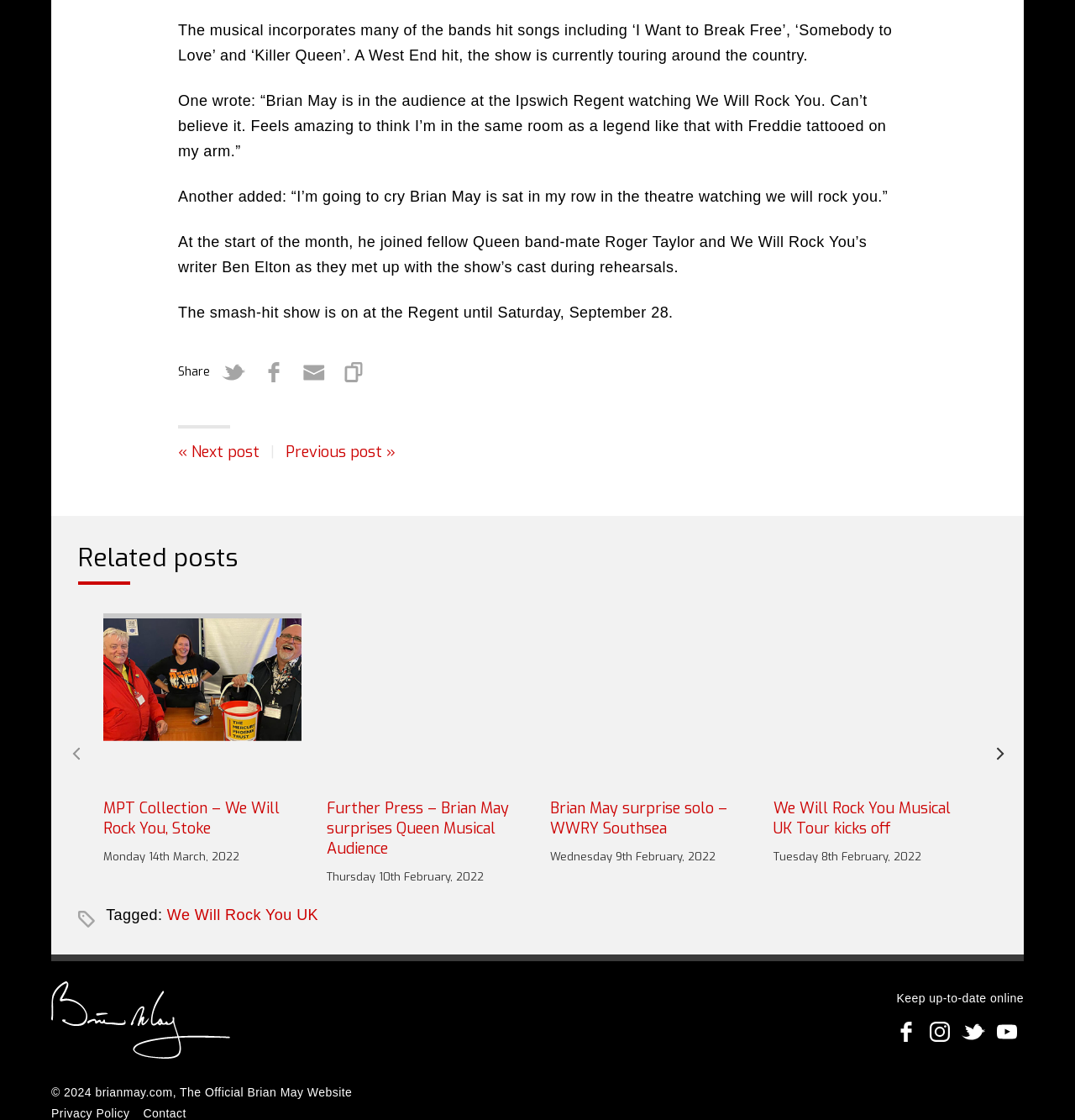What is the name of the musical mentioned?
Carefully examine the image and provide a detailed answer to the question.

The musical mentioned is 'We Will Rock You' which is a West End hit and is currently touring around the country, as stated in the first paragraph of the webpage.